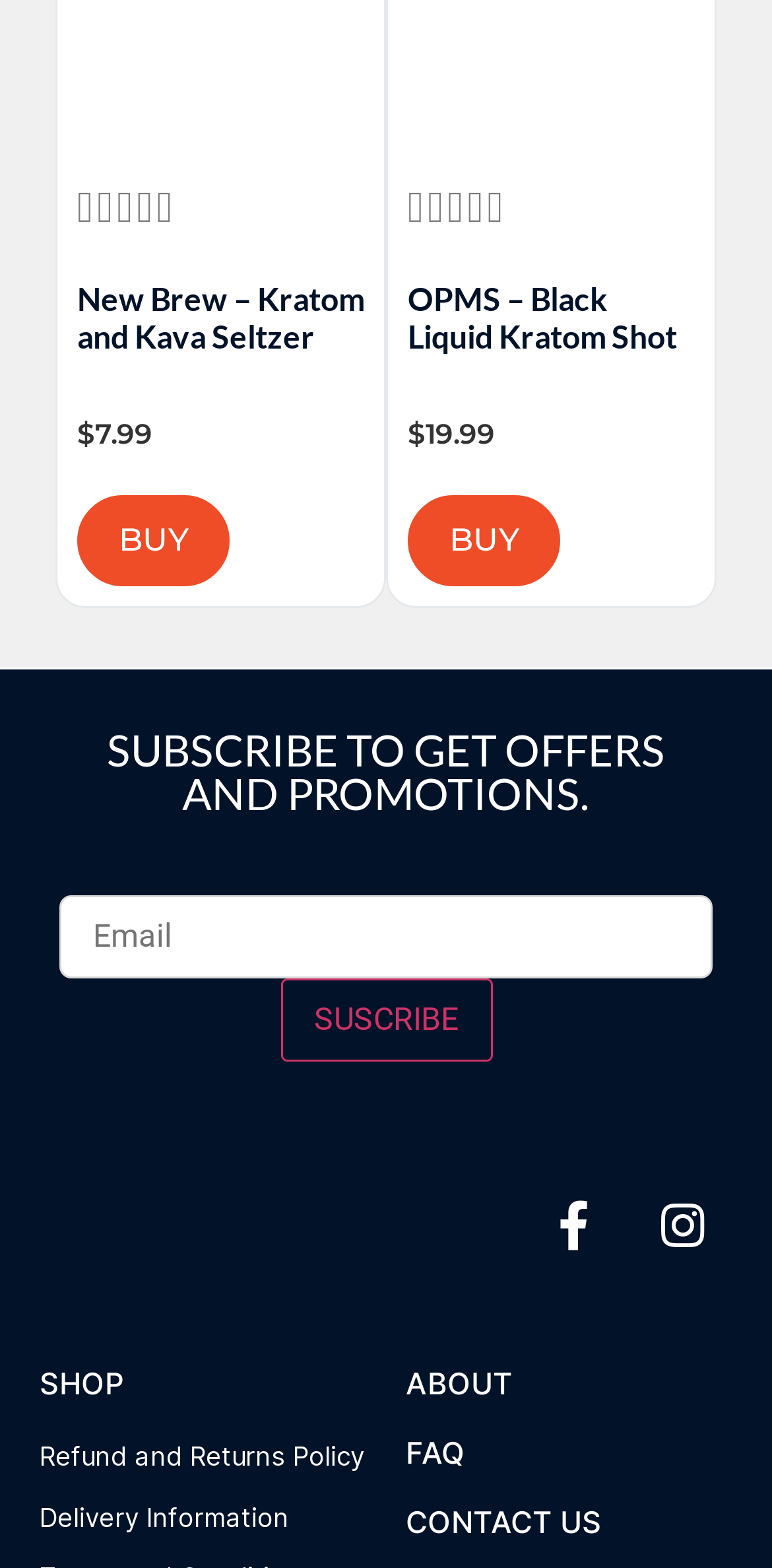What are the main sections of the webpage?
Please answer using one word or phrase, based on the screenshot.

SHOP, ABOUT, FAQ, CONTACT US